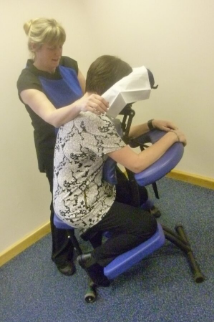Please provide a comprehensive response to the question below by analyzing the image: 
What is the color of the carpet in the background?

The image shows a plain wall in the background, and the ground is covered with blue carpeting, which creates a calm and inviting atmosphere conducive to the soothing nature of the therapy.